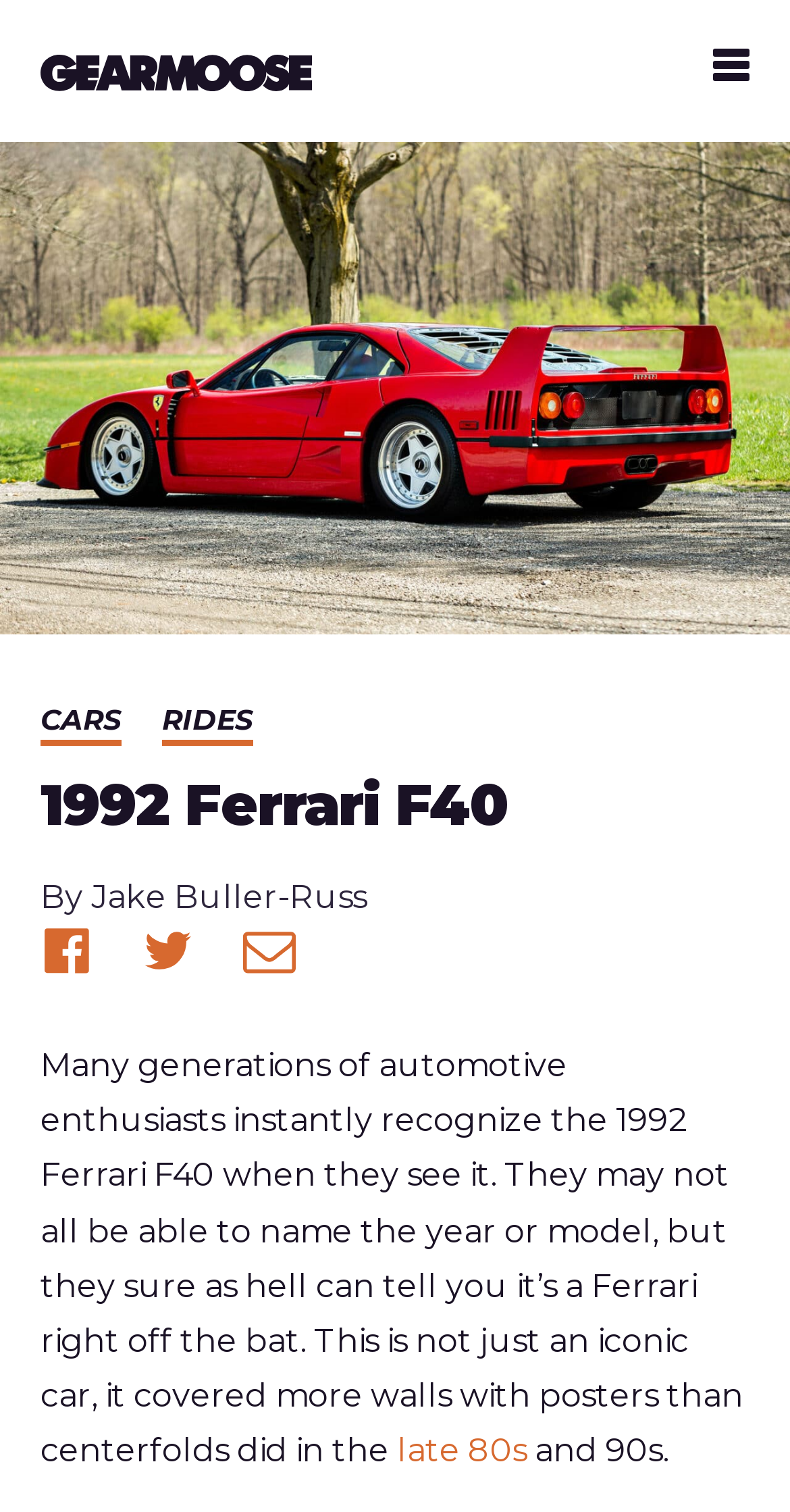What is the website's name?
Please respond to the question with a detailed and well-explained answer.

The webpage has a link at the top that says 'GearMoose', which suggests that the website's name is GearMoose.